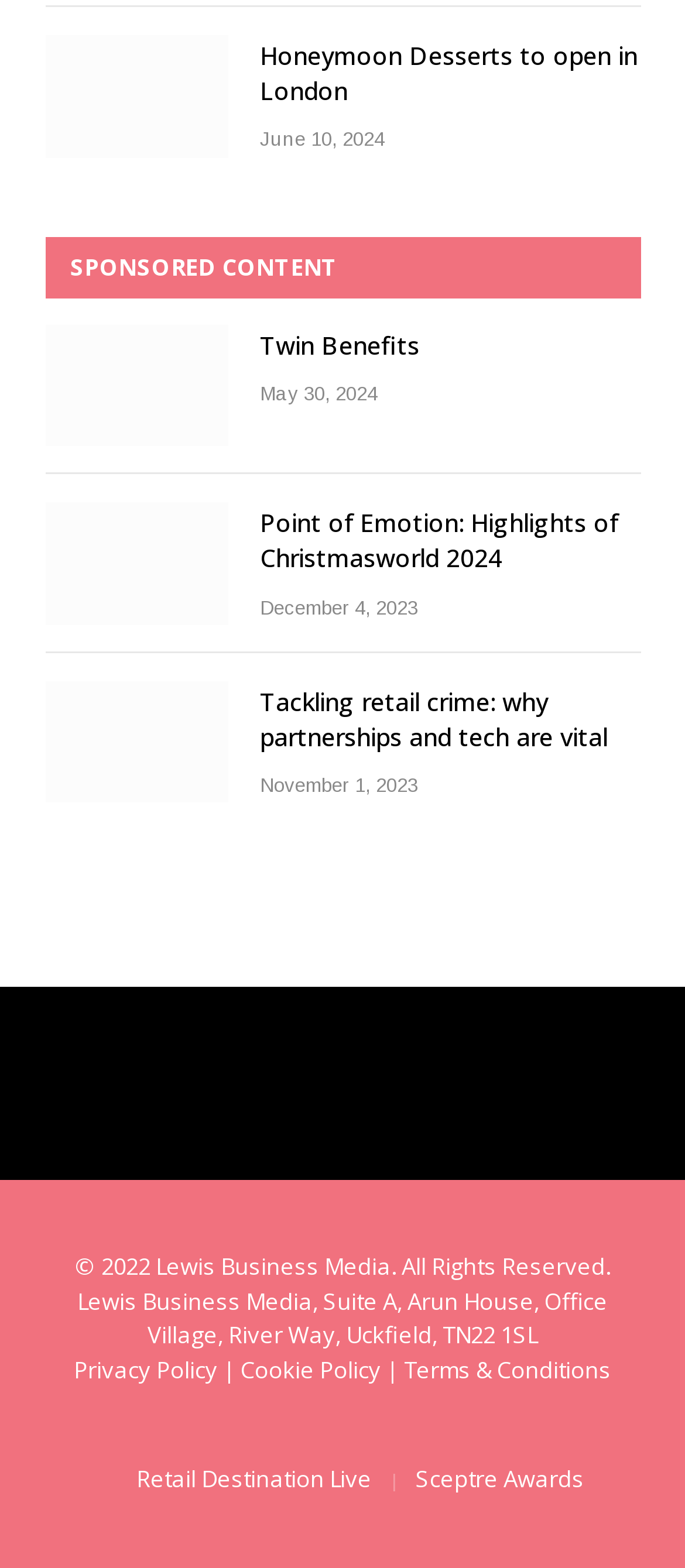Pinpoint the bounding box coordinates of the element that must be clicked to accomplish the following instruction: "Click on the 'Honeymoon Desserts to open in London' article". The coordinates should be in the format of four float numbers between 0 and 1, i.e., [left, top, right, bottom].

[0.067, 0.023, 0.333, 0.1]